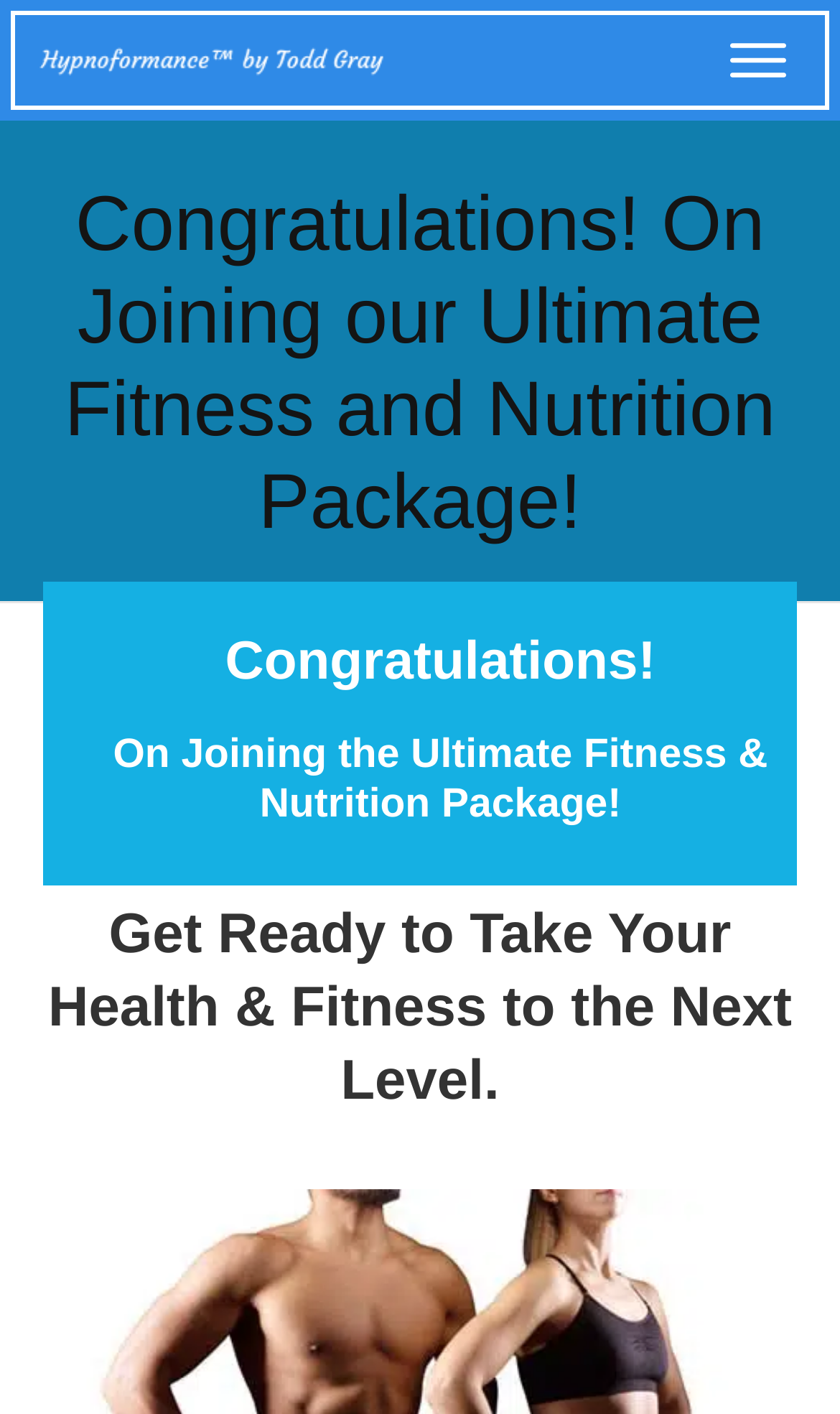What is the purpose of the webpage?
Look at the screenshot and give a one-word or phrase answer.

Setting up an account